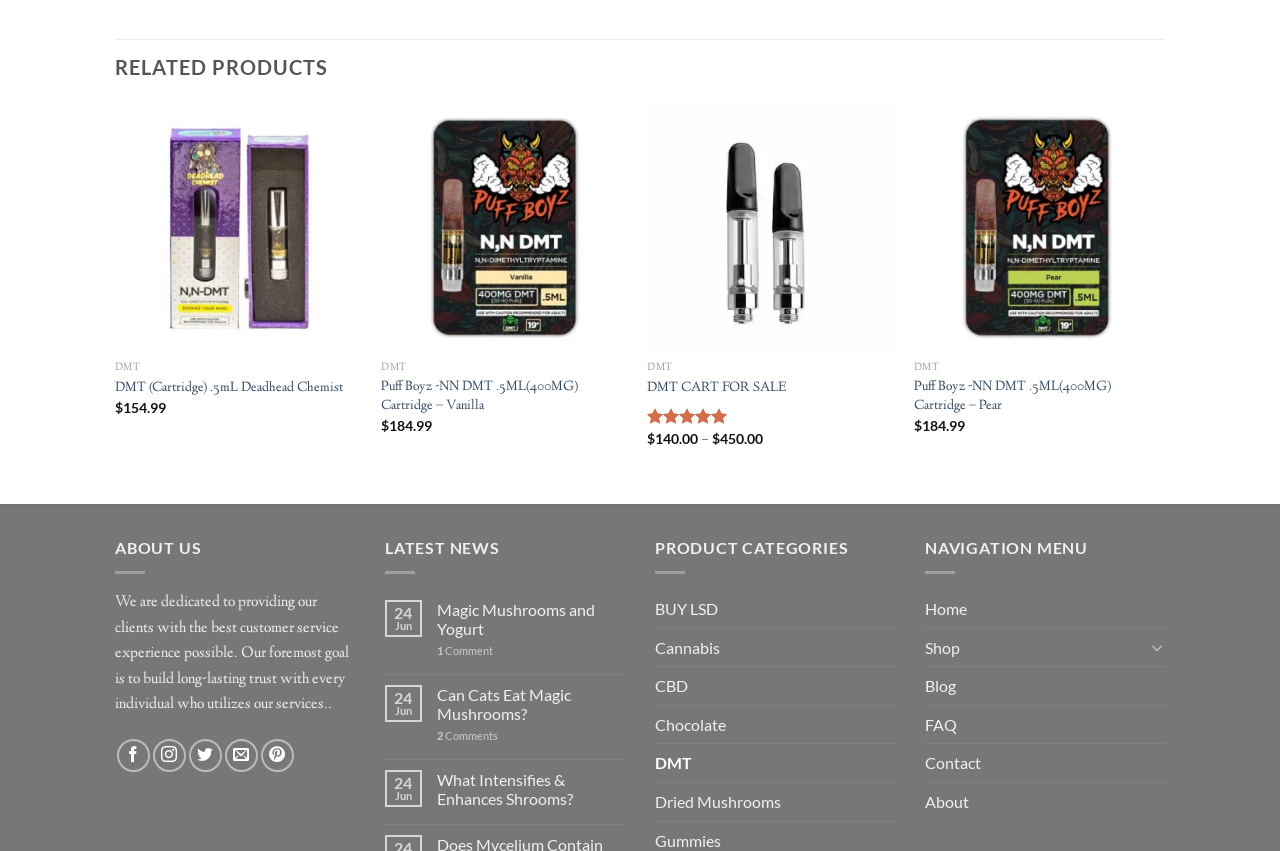Determine the bounding box coordinates of the clickable element to achieve the following action: 'Add DMT (Cartridge).5mL Deadhead Chemist to wishlist'. Provide the coordinates as four float values between 0 and 1, formatted as [left, top, right, bottom].

[0.249, 0.134, 0.273, 0.171]